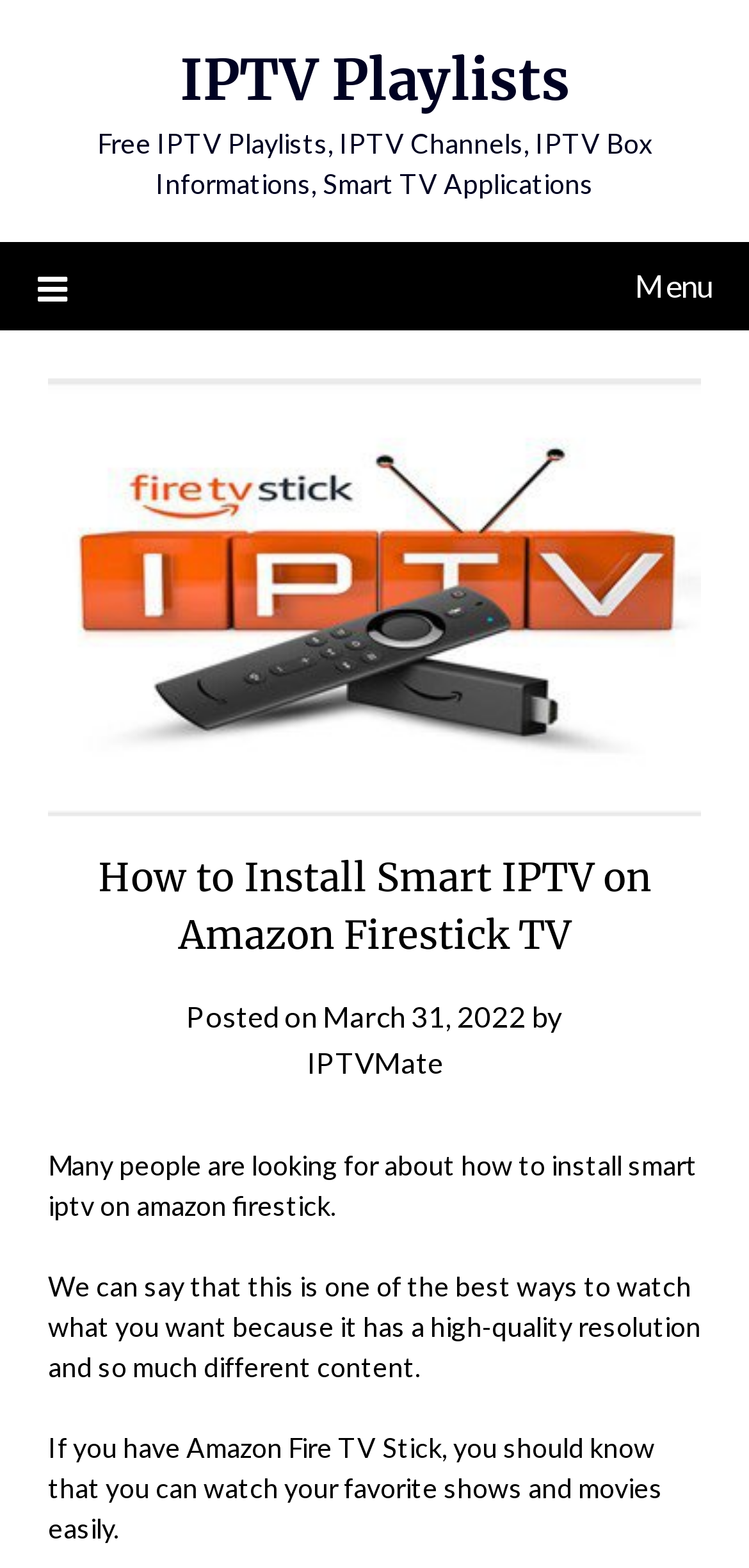Determine the bounding box of the UI component based on this description: "Menu". The bounding box coordinates should be four float values between 0 and 1, i.e., [left, top, right, bottom].

[0.05, 0.154, 0.95, 0.21]